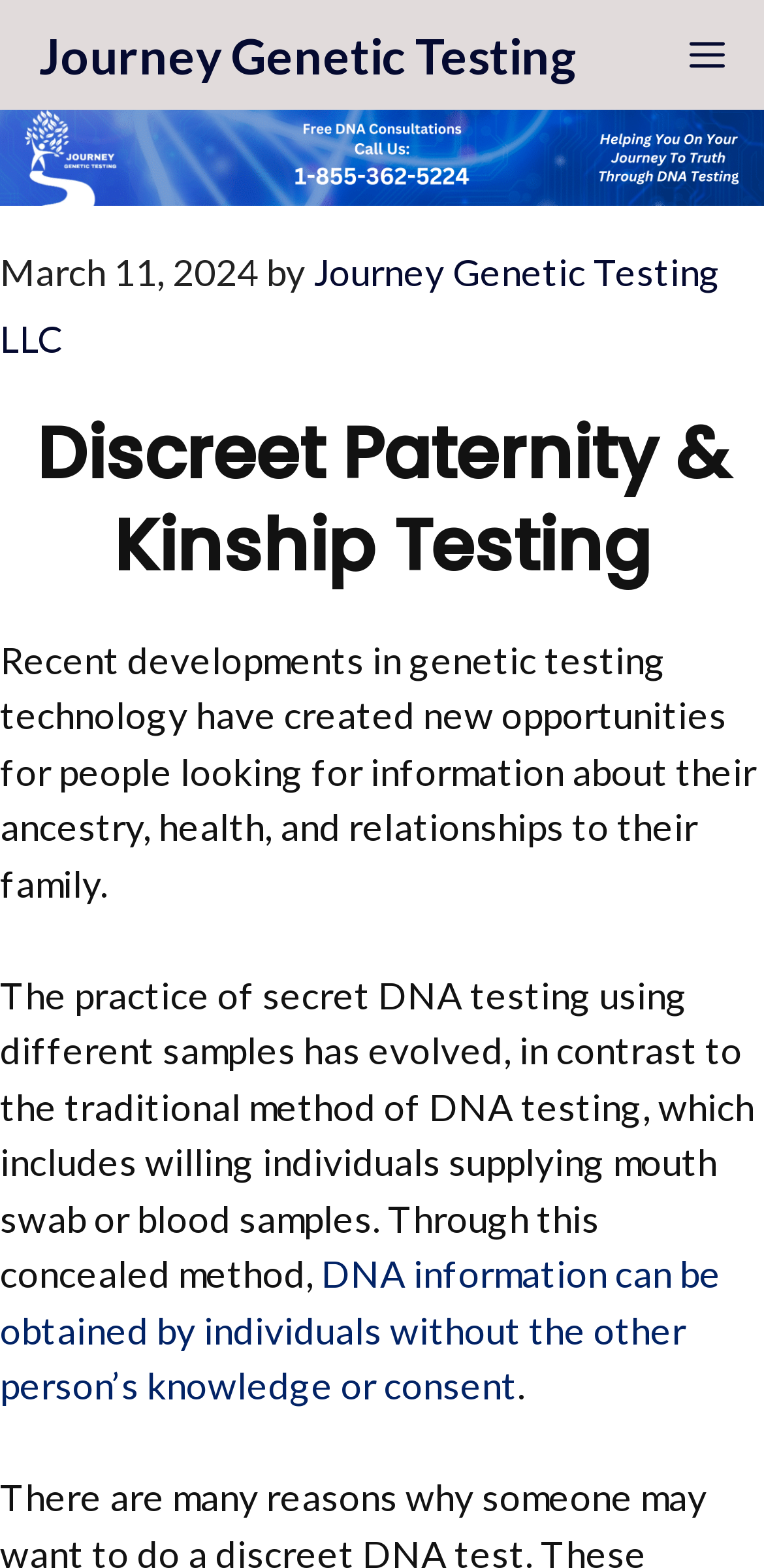Provide the bounding box coordinates of the HTML element this sentence describes: "Menu". The bounding box coordinates consist of four float numbers between 0 and 1, i.e., [left, top, right, bottom].

[0.851, 0.0, 1.0, 0.07]